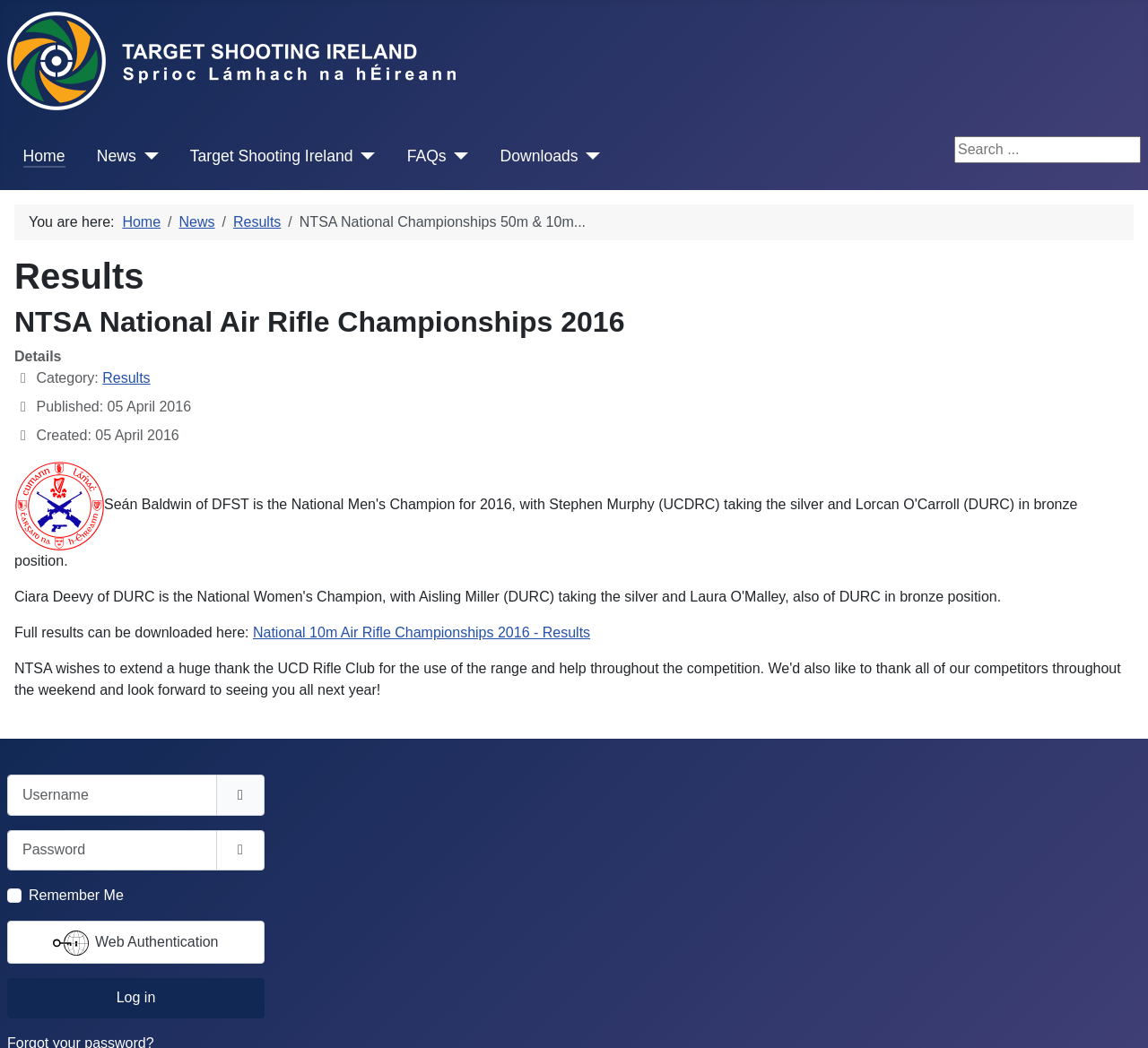Provide your answer to the question using just one word or phrase: What is the name of the championship?

NTSA National Air Rifle Championships 2016